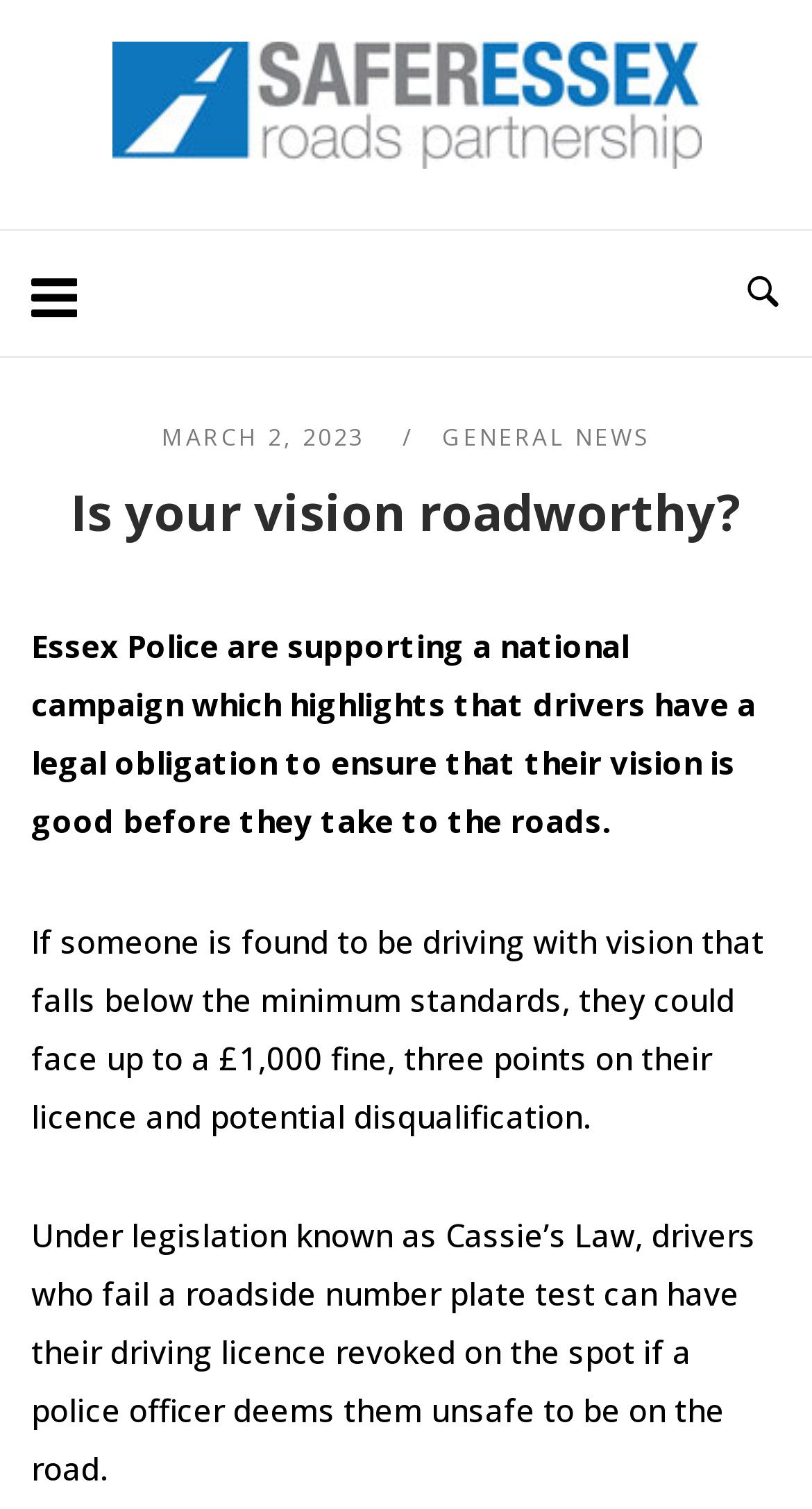Identify and provide the main heading of the webpage.

Is your vision roadworthy?